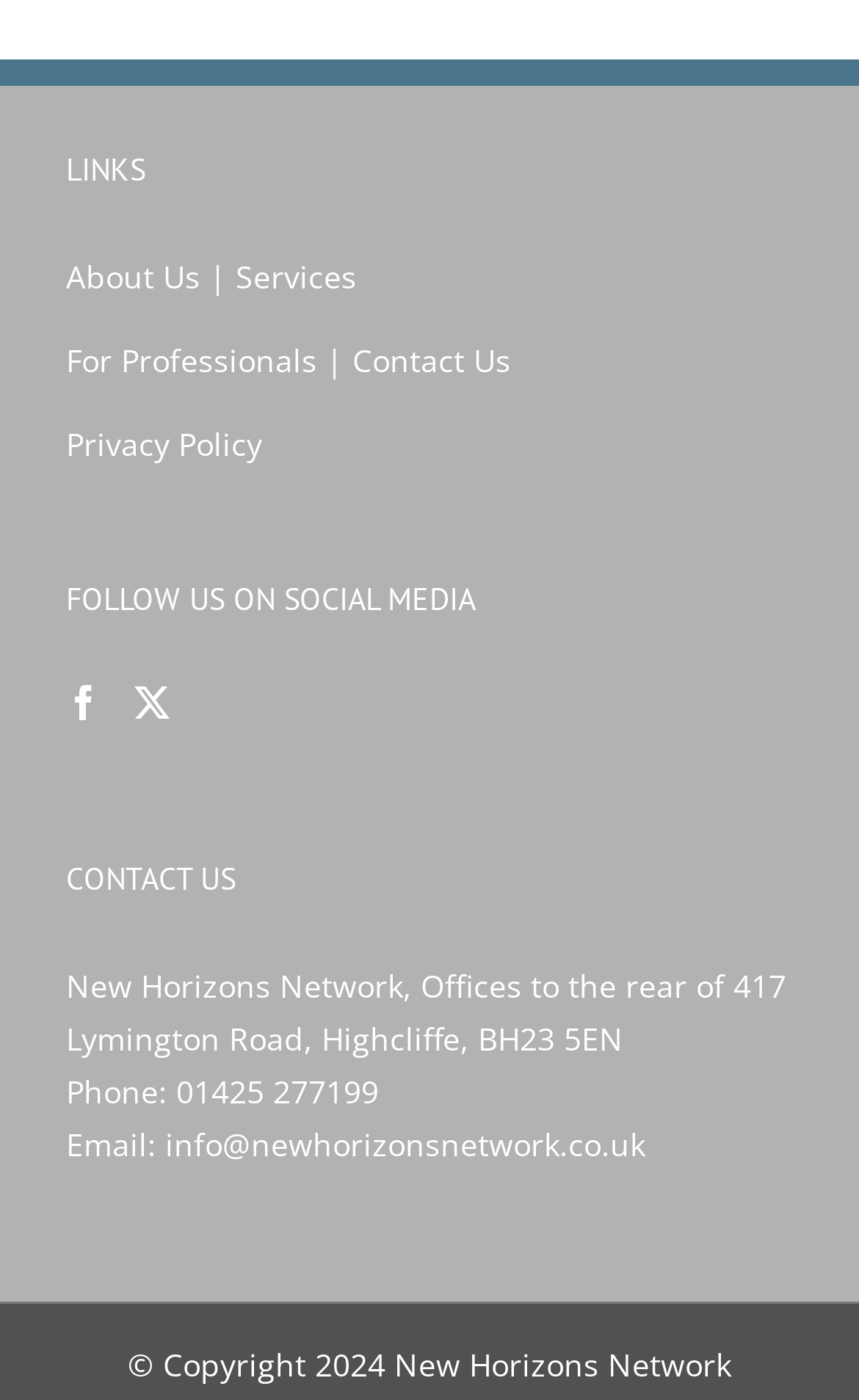What is the company's address?
Could you answer the question with a detailed and thorough explanation?

I found the company's address by looking at the 'CONTACT US' section, where it is listed as 'New Horizons Network, Offices to the rear of 417 Lymington Road, Highcliffe, BH23 5EN'.